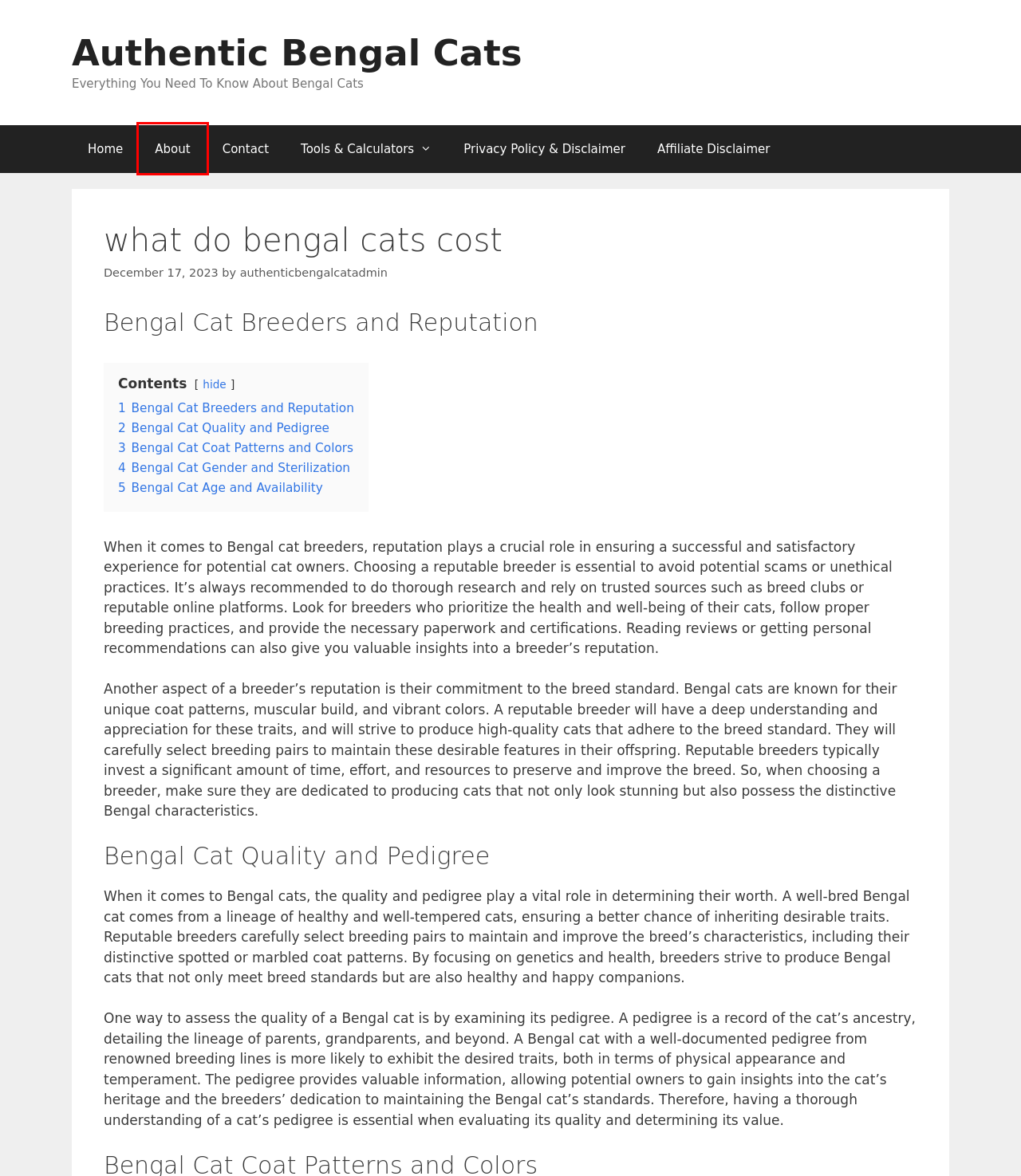You are presented with a screenshot of a webpage containing a red bounding box around an element. Determine which webpage description best describes the new webpage after clicking on the highlighted element. Here are the candidates:
A. authenticbengalcatadmin - Authentic Bengal Cats
B. Authentic Bengal Cats - Everything You Need To Know About Bengal Cats
C. About - Authentic Bengal Cats
D. Privacy Policy & Disclaimer - Authentic Bengal Cats
E. Bengal Cat Litter Use & Cost Calculator - Authentic Bengal Cats
F. Tools & Calculators - Authentic Bengal Cats
G. Affiliate Disclaimer - Authentic Bengal Cats
H. Contact - Authentic Bengal Cats

C